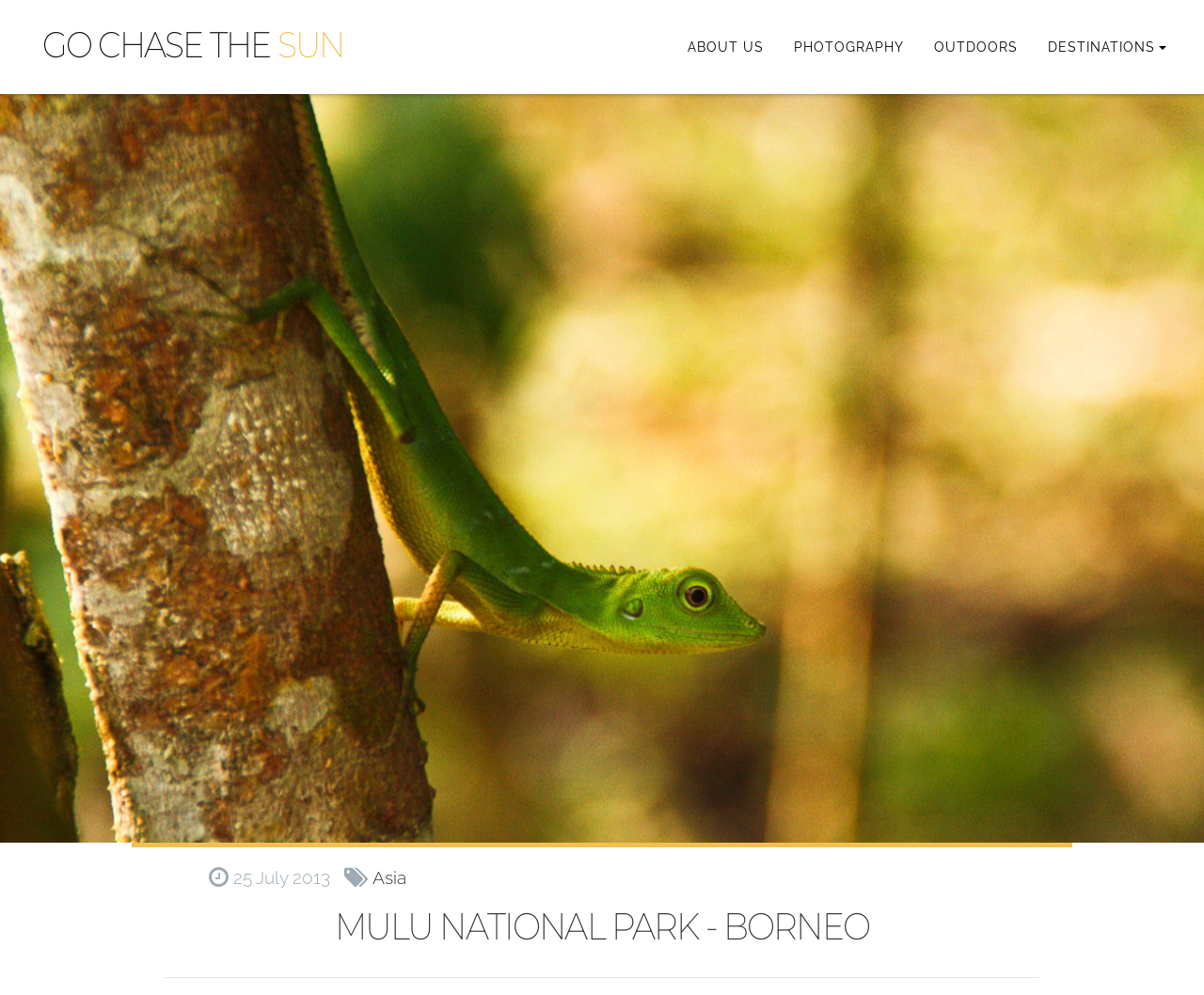How many continents are mentioned in the webpage?
Based on the visual details in the image, please answer the question thoroughly.

I found a link 'Asia' which is a continent, and there is no other continent mentioned in the webpage. Therefore, the answer is one.